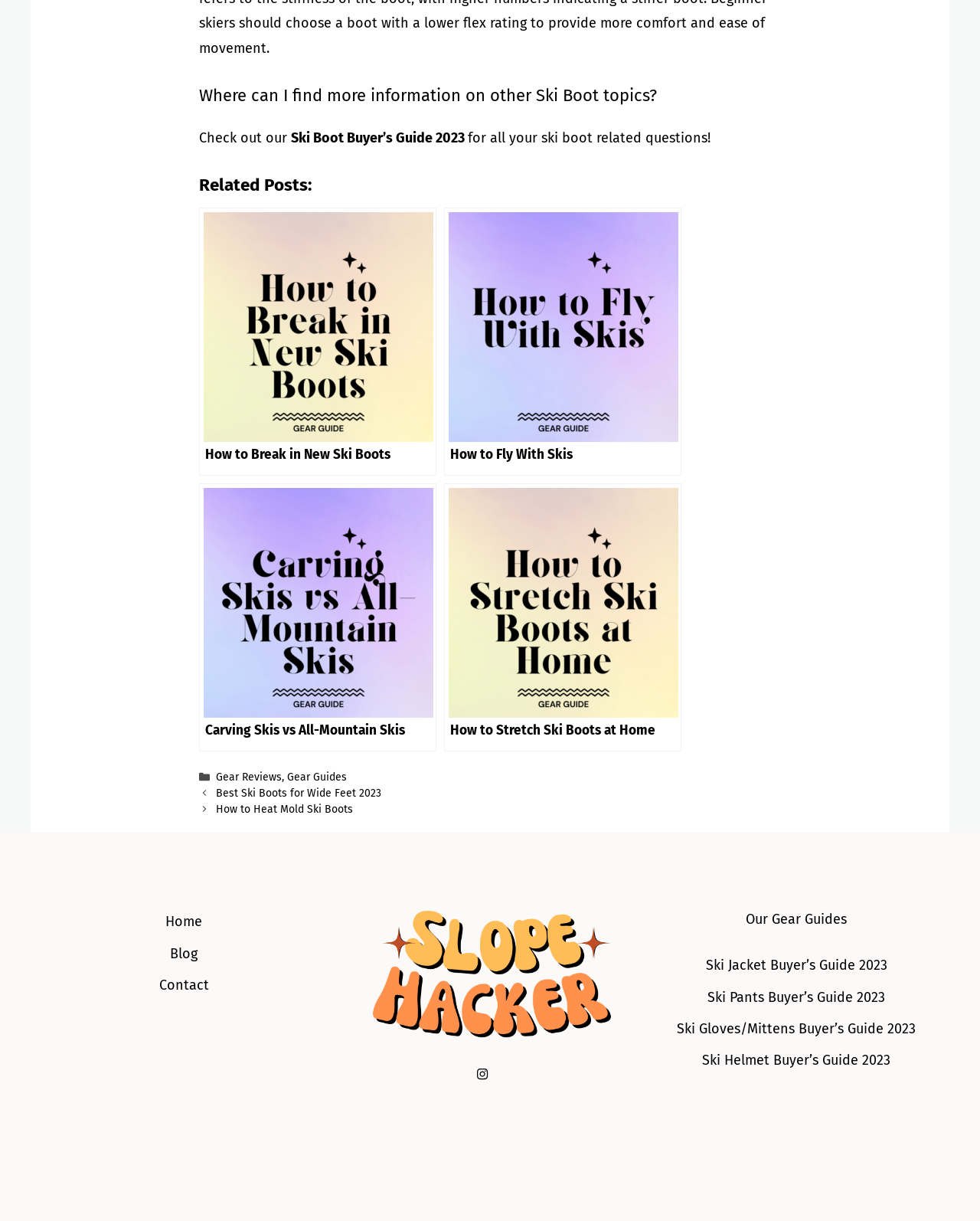Determine the bounding box coordinates for the HTML element mentioned in the following description: "Gear Guides". The coordinates should be a list of four floats ranging from 0 to 1, represented as [left, top, right, bottom].

[0.293, 0.631, 0.354, 0.642]